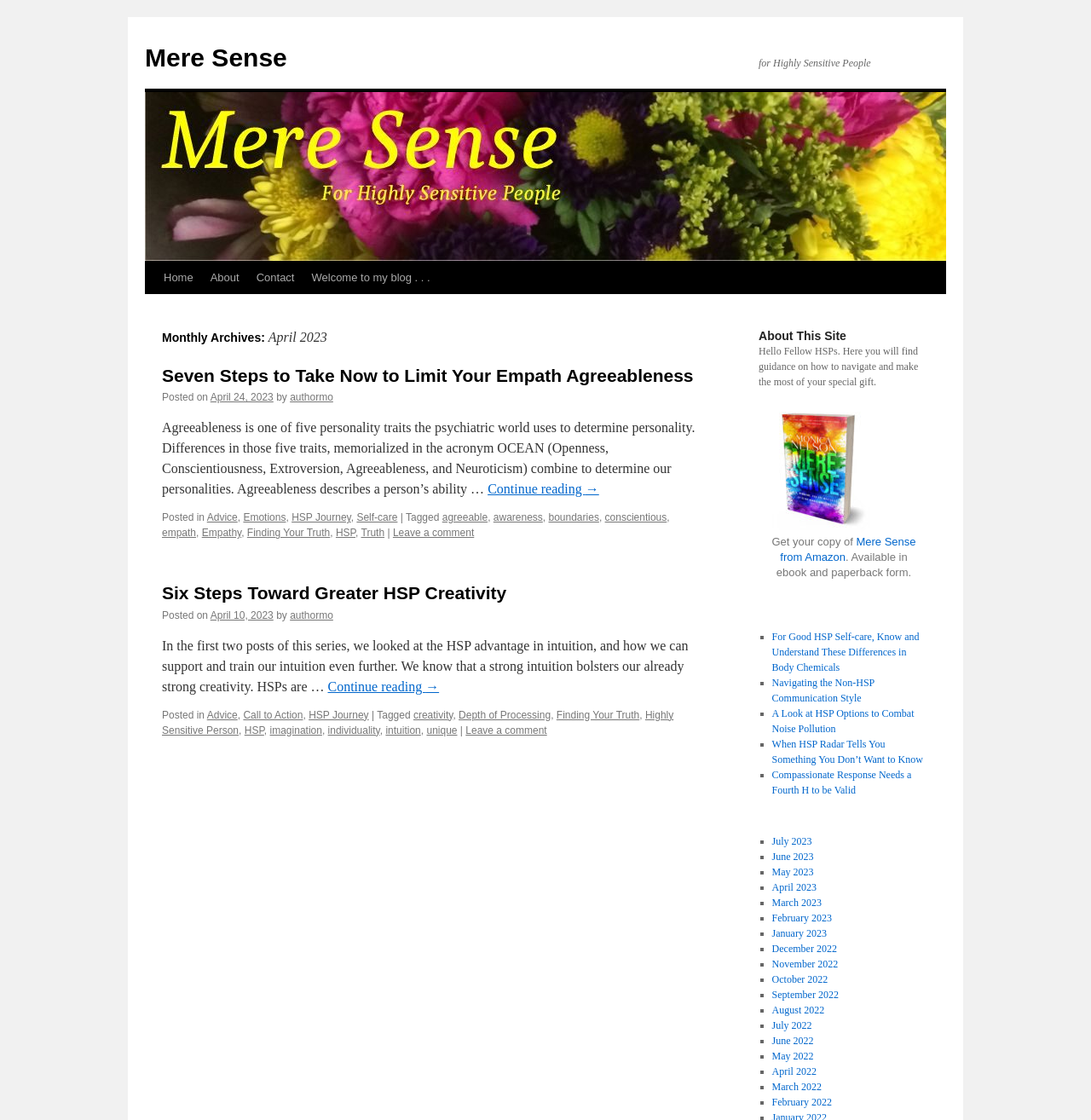Given the webpage screenshot and the description, determine the bounding box coordinates (top-left x, top-left y, bottom-right x, bottom-right y) that define the location of the UI element matching this description: Mere Sense from Amazon

[0.715, 0.478, 0.839, 0.503]